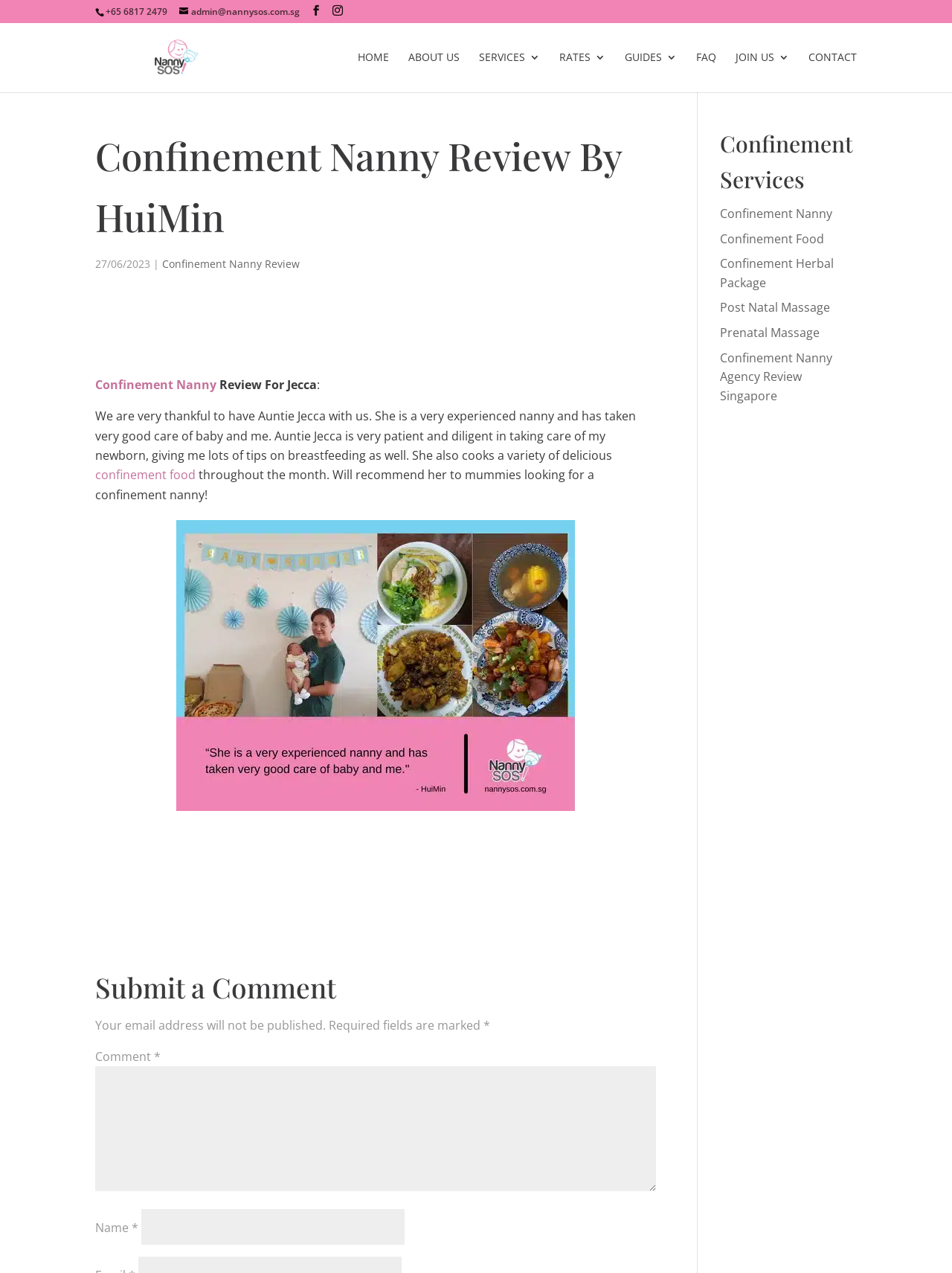What service does NannySOS provide?
We need a detailed and meticulous answer to the question.

The webpage has a section titled 'Confinement Services' that lists various services, including 'Confinement Nanny', which suggests that NannySOS provides this service.